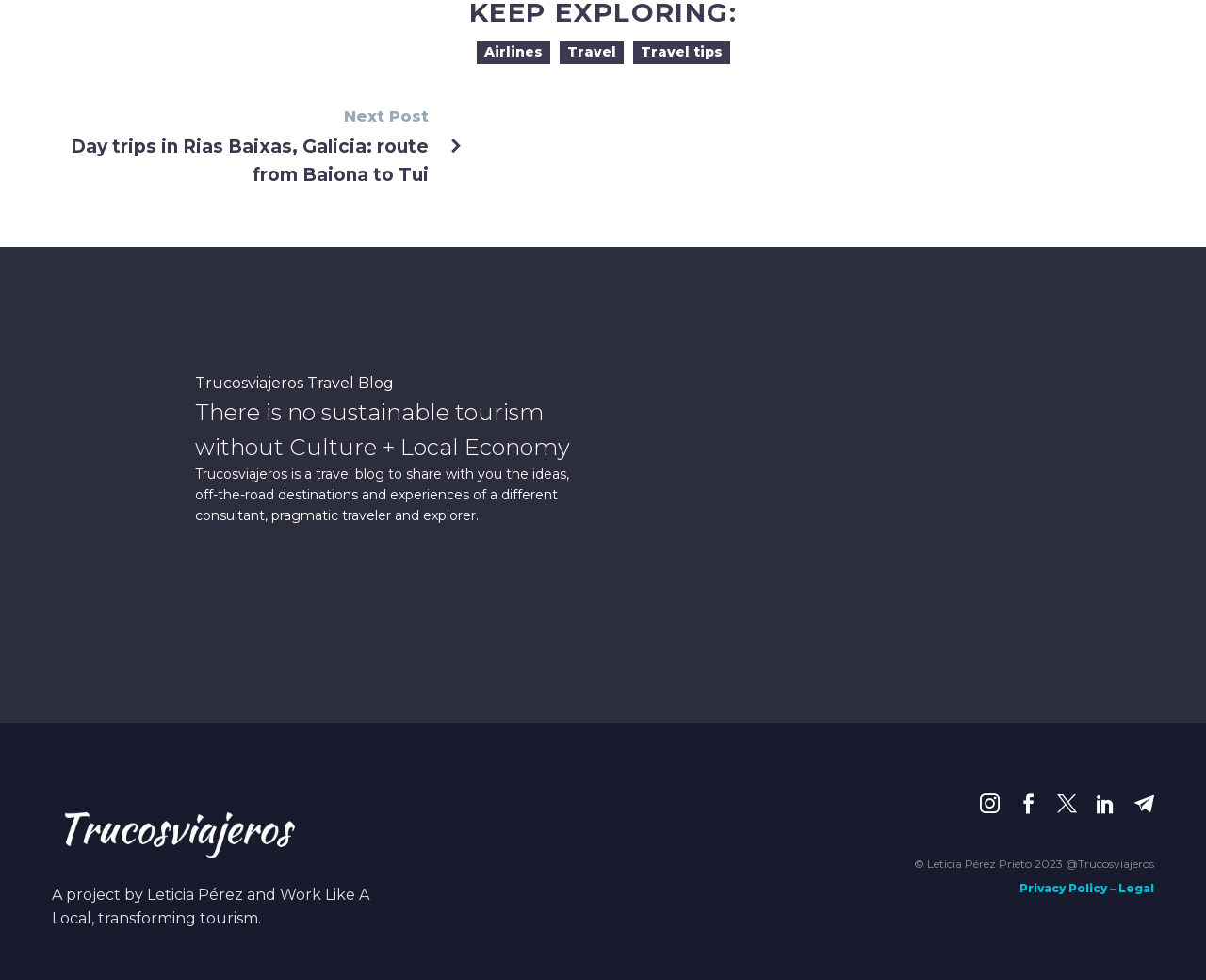Please specify the bounding box coordinates of the region to click in order to perform the following instruction: "Click on Airlines".

[0.395, 0.043, 0.456, 0.066]